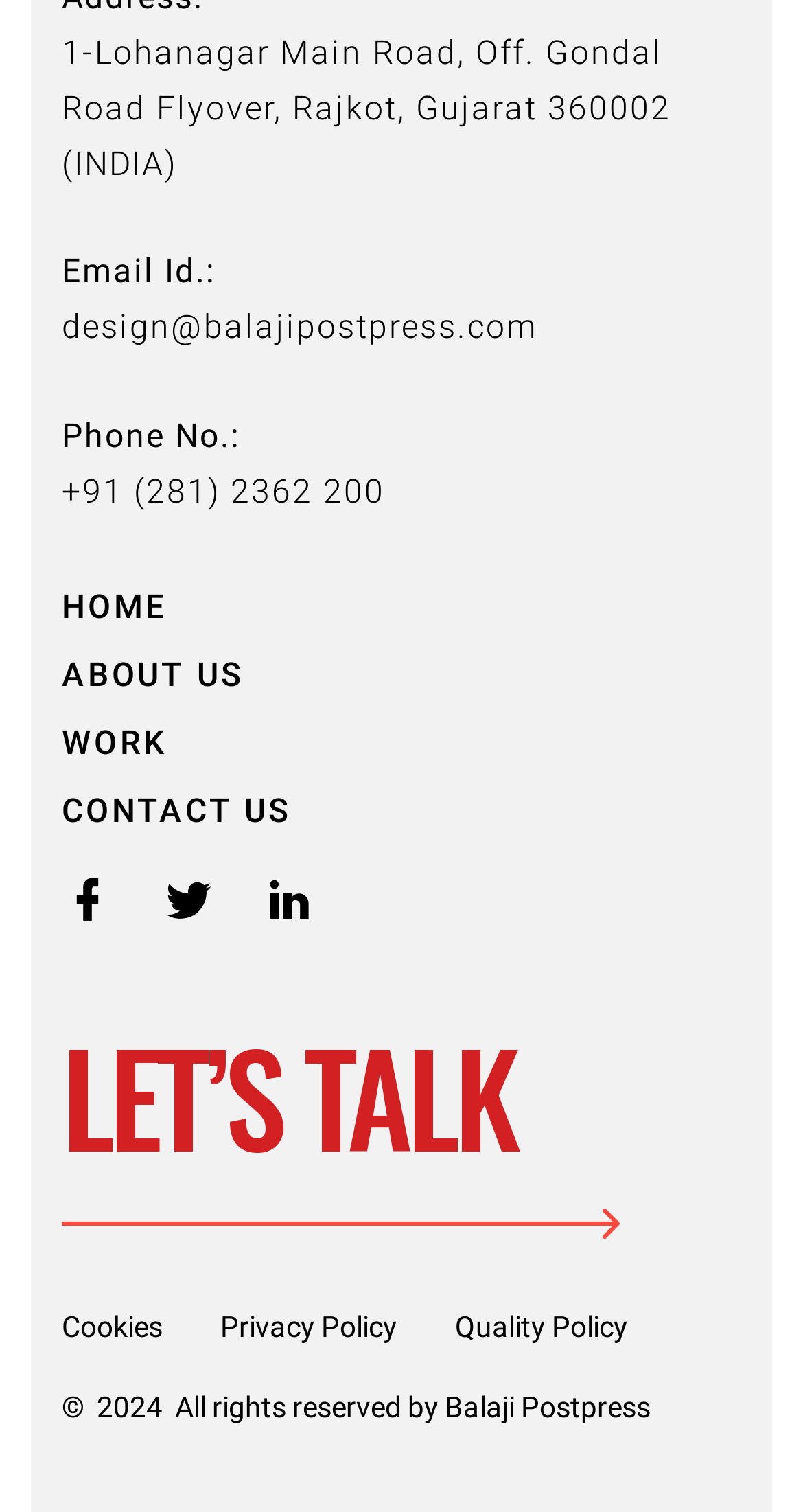Pinpoint the bounding box coordinates of the clickable element to carry out the following instruction: "Click Twitter link."

[0.203, 0.577, 0.267, 0.611]